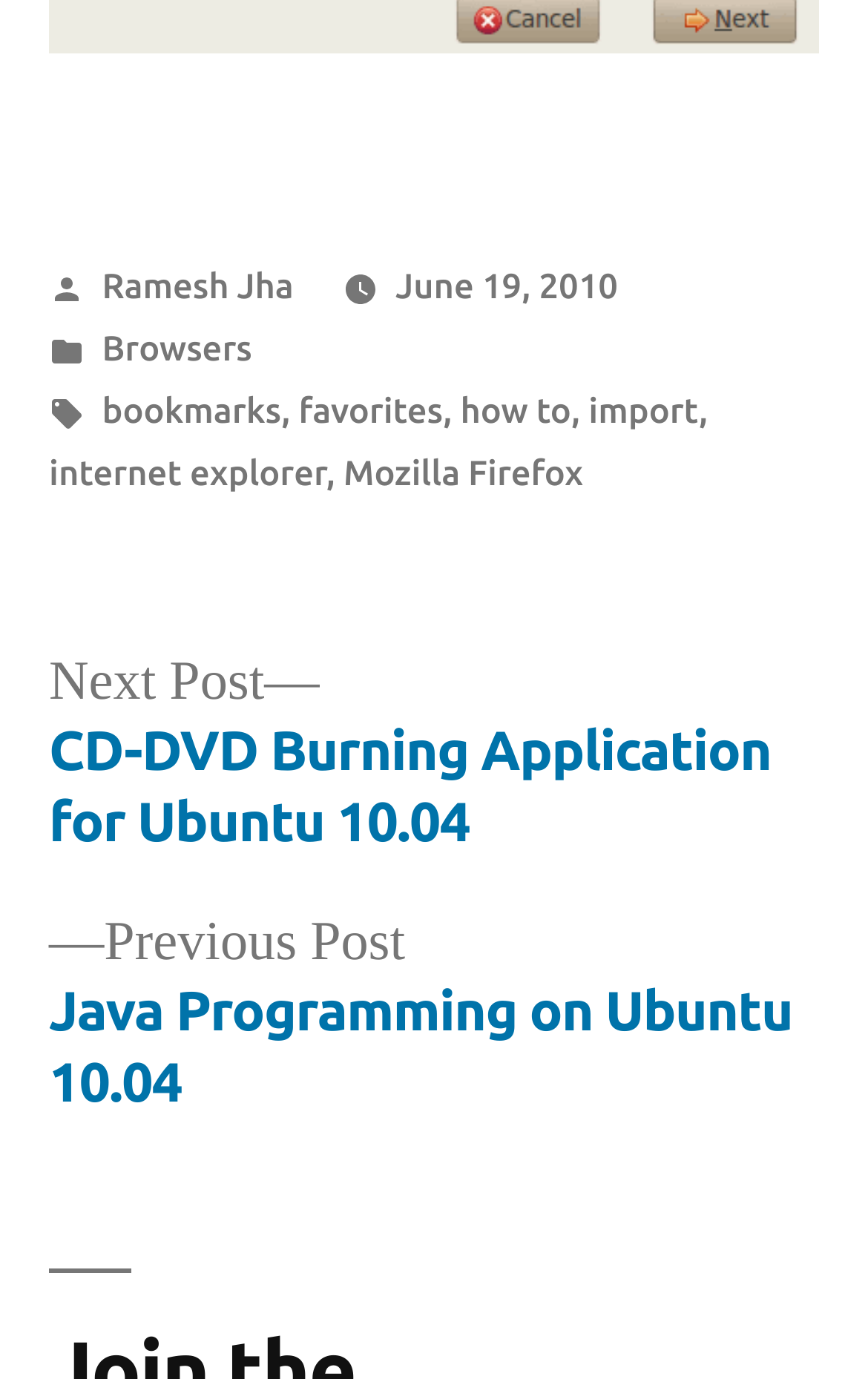Determine the coordinates of the bounding box for the clickable area needed to execute this instruction: "View author's profile".

None